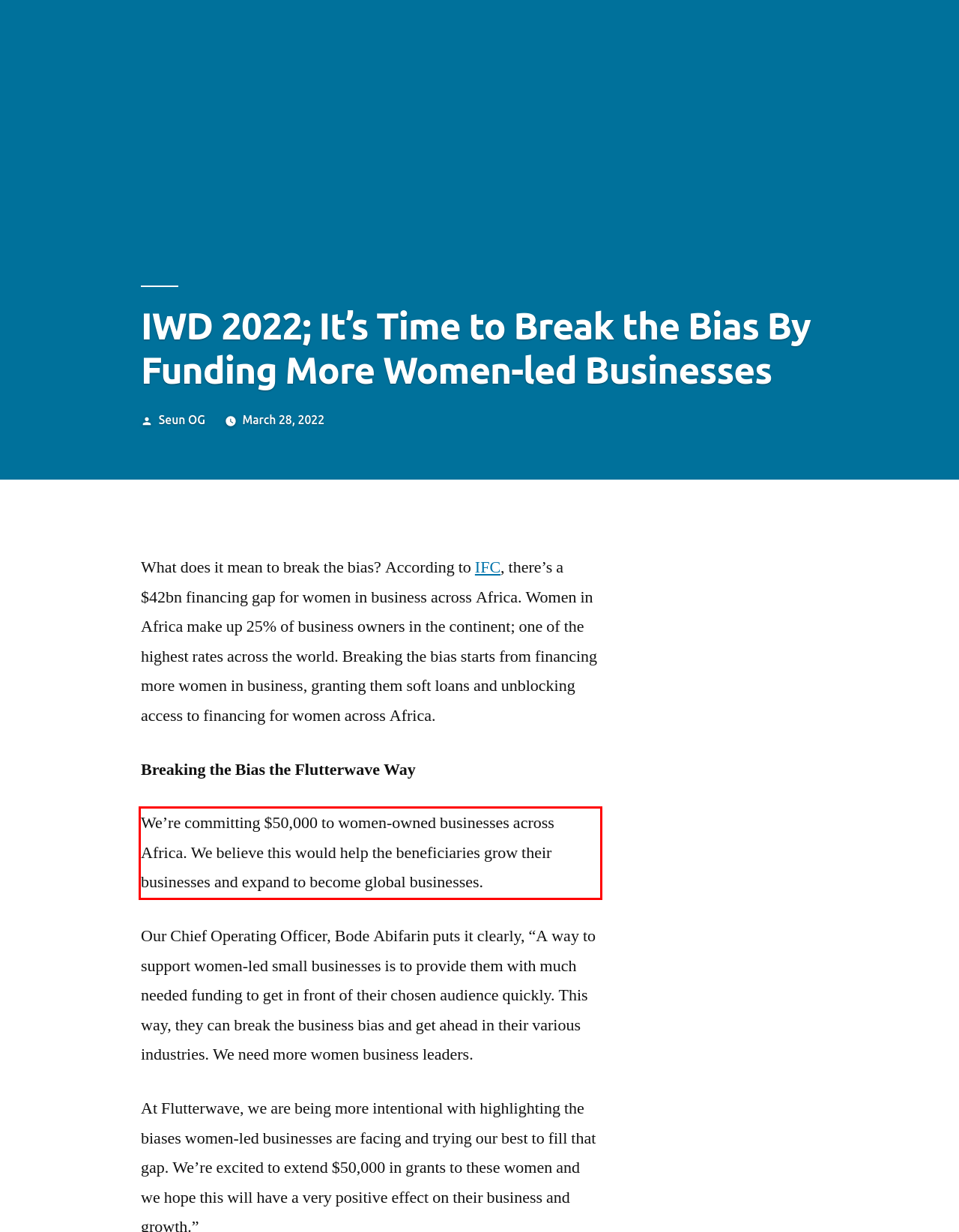From the provided screenshot, extract the text content that is enclosed within the red bounding box.

We’re committing $50,000 to women-owned businesses across Africa. We believe this would help the beneficiaries grow their businesses and expand to become global businesses.